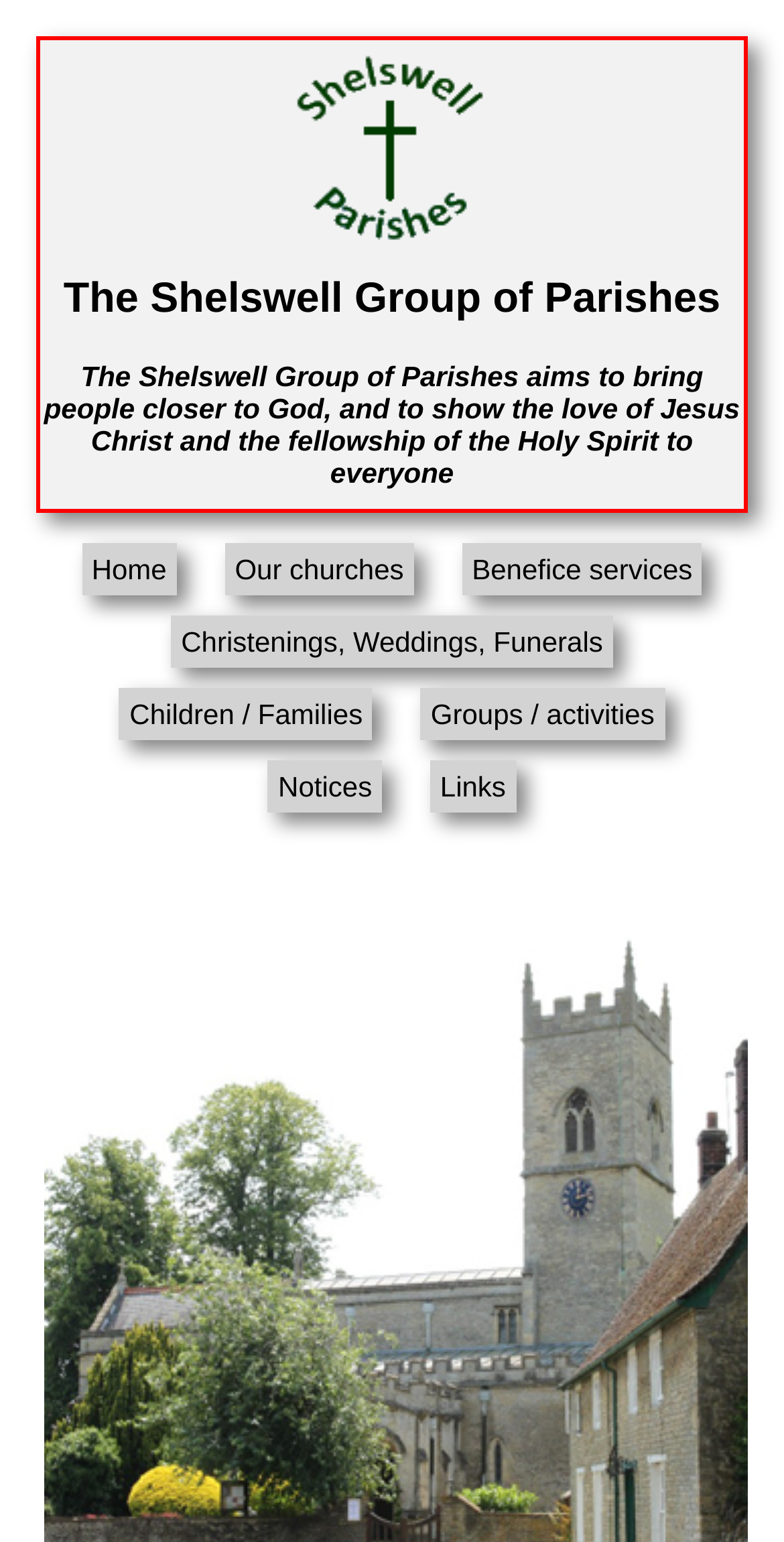Identify the bounding box of the HTML element described as: "Benefice services".

[0.602, 0.358, 0.883, 0.379]